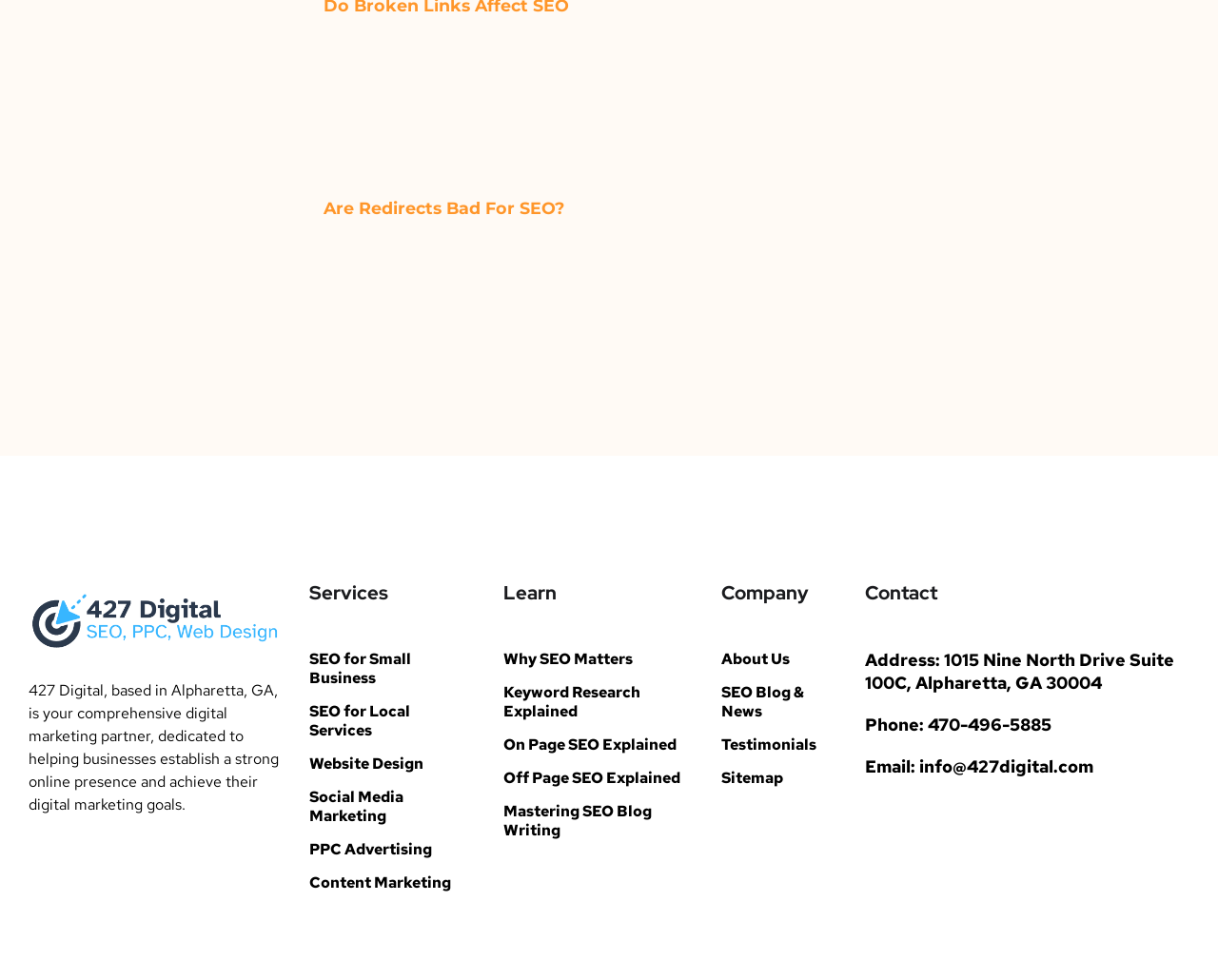How can you contact the company?
Please ensure your answer is as detailed and informative as possible.

The company provides various contact methods at the bottom of the page under the 'Contact' heading. These methods include a phone number (470-496-5885), an email address (info@427digital.com), and a physical address (1015 Nine North Drive Suite 100C, Alpharetta, GA 30004).